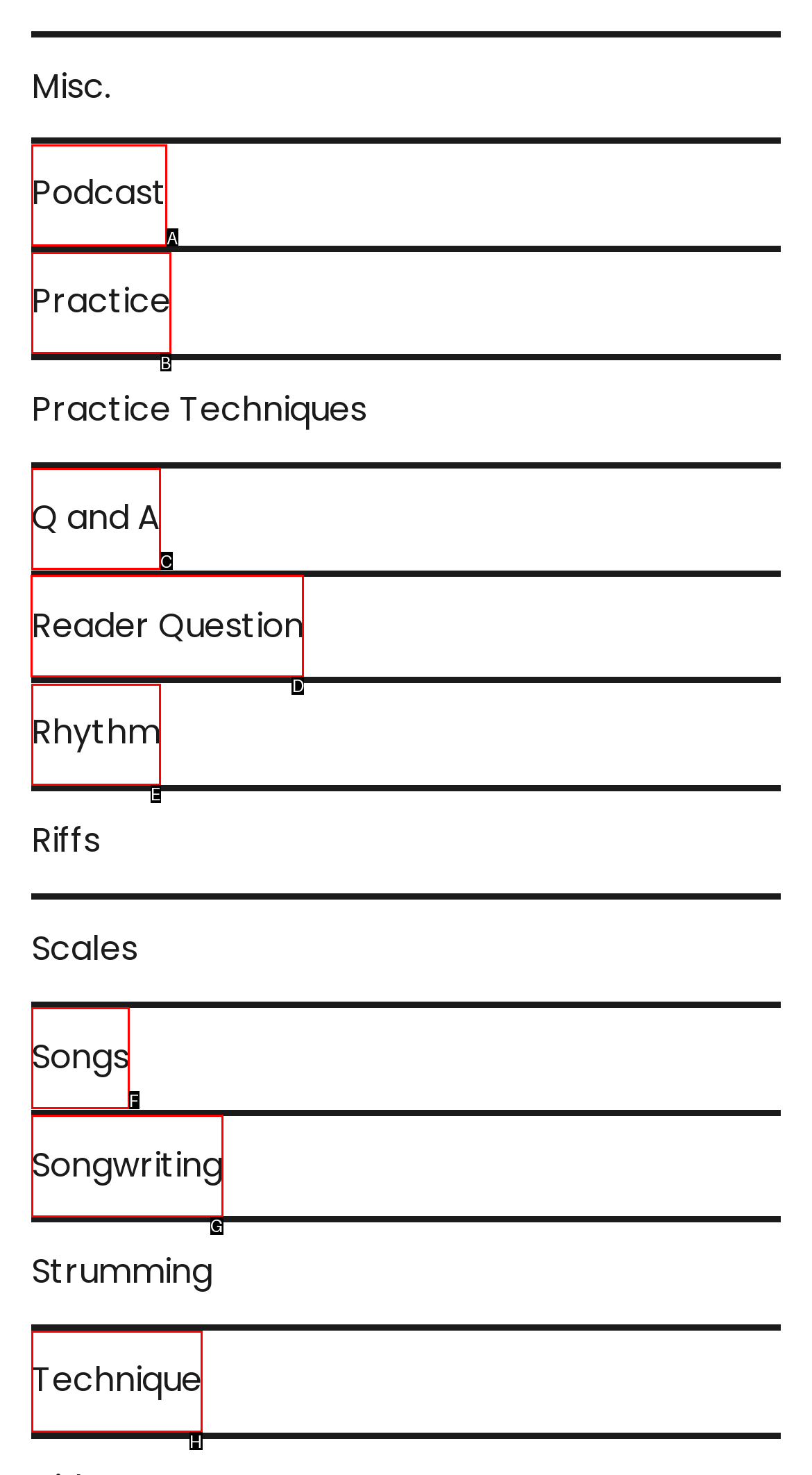Identify the appropriate choice to fulfill this task: Read Reader Question
Respond with the letter corresponding to the correct option.

D